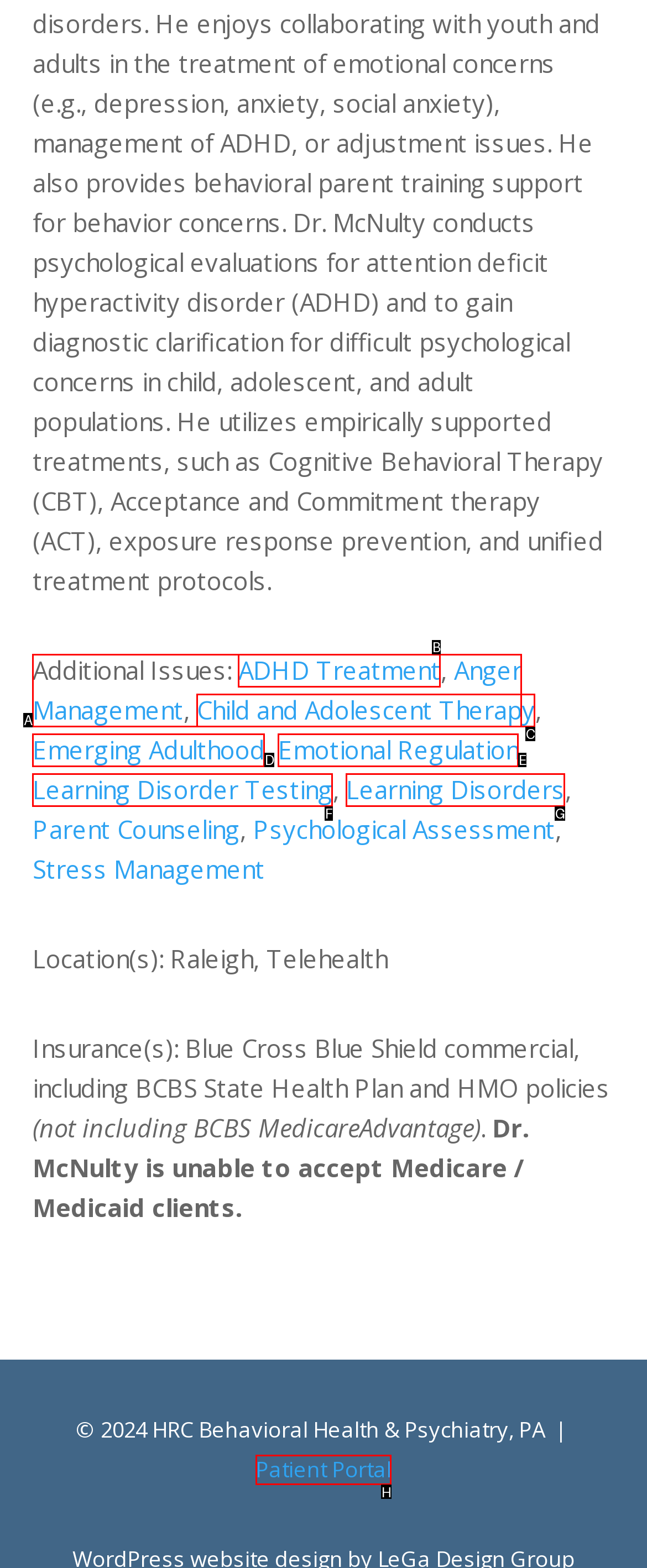Determine the HTML element to click for the instruction: Access Patient Portal.
Answer with the letter corresponding to the correct choice from the provided options.

H